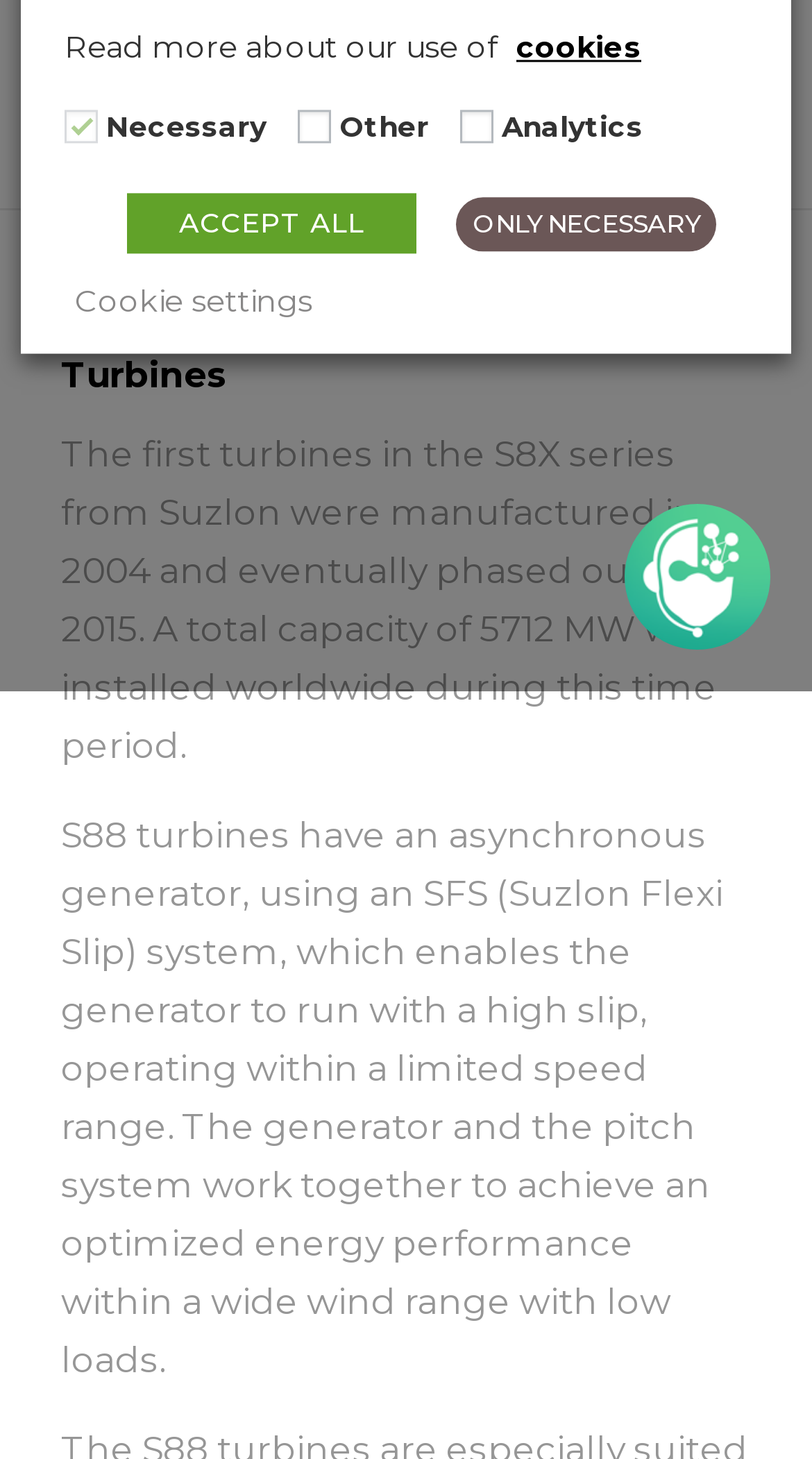Return the bounding box coordinates of the UI element that corresponds to this description: "parent_node: Analytics aria-label="Analytics"". The coordinates must be given as four float numbers in the range of 0 and 1, [left, top, right, bottom].

[0.567, 0.075, 0.608, 0.098]